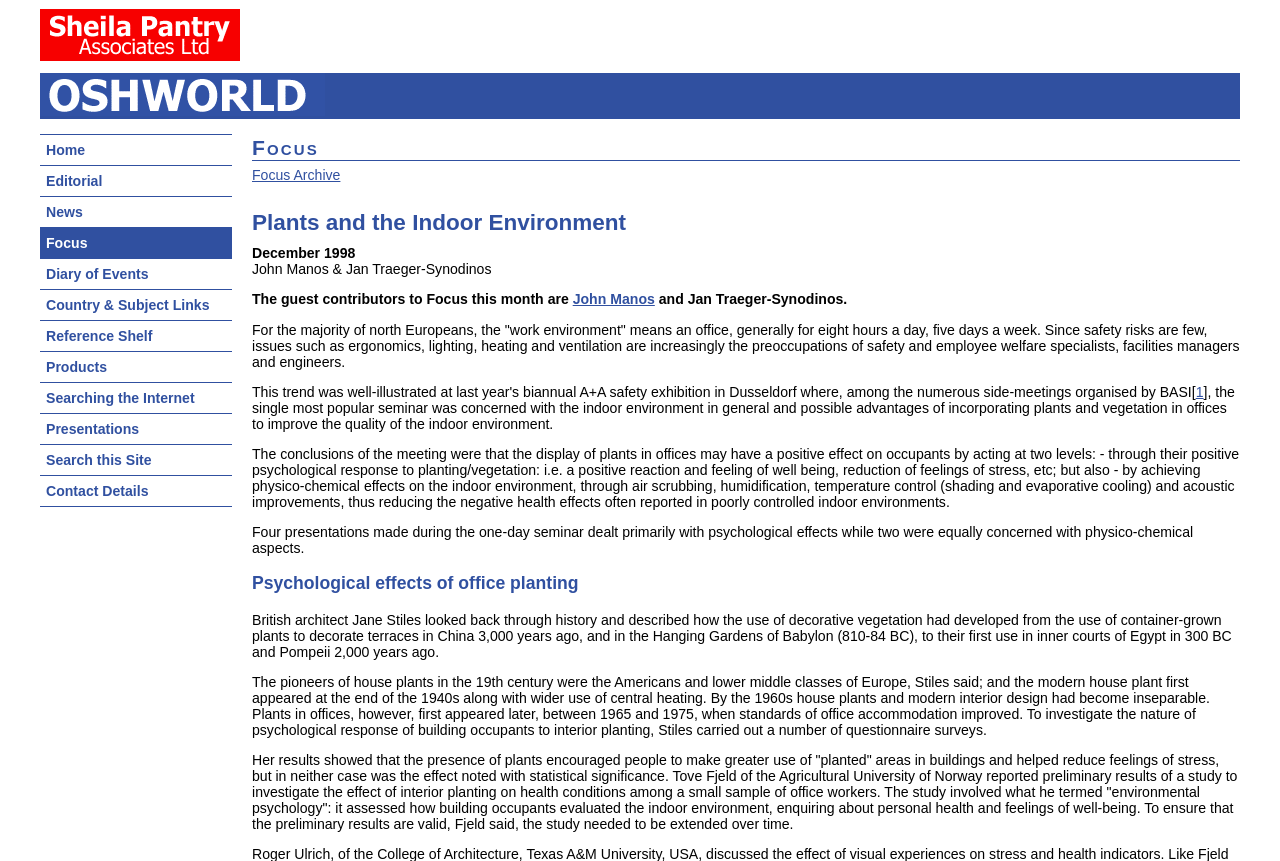Please examine the image and answer the question with a detailed explanation:
Who presented a study on the effect of interior planting on health conditions?

The webpage mentions that Tove Fjeld of the Agricultural University of Norway reported preliminary results of a study to investigate the effect of interior planting on health conditions among a small sample of office workers.